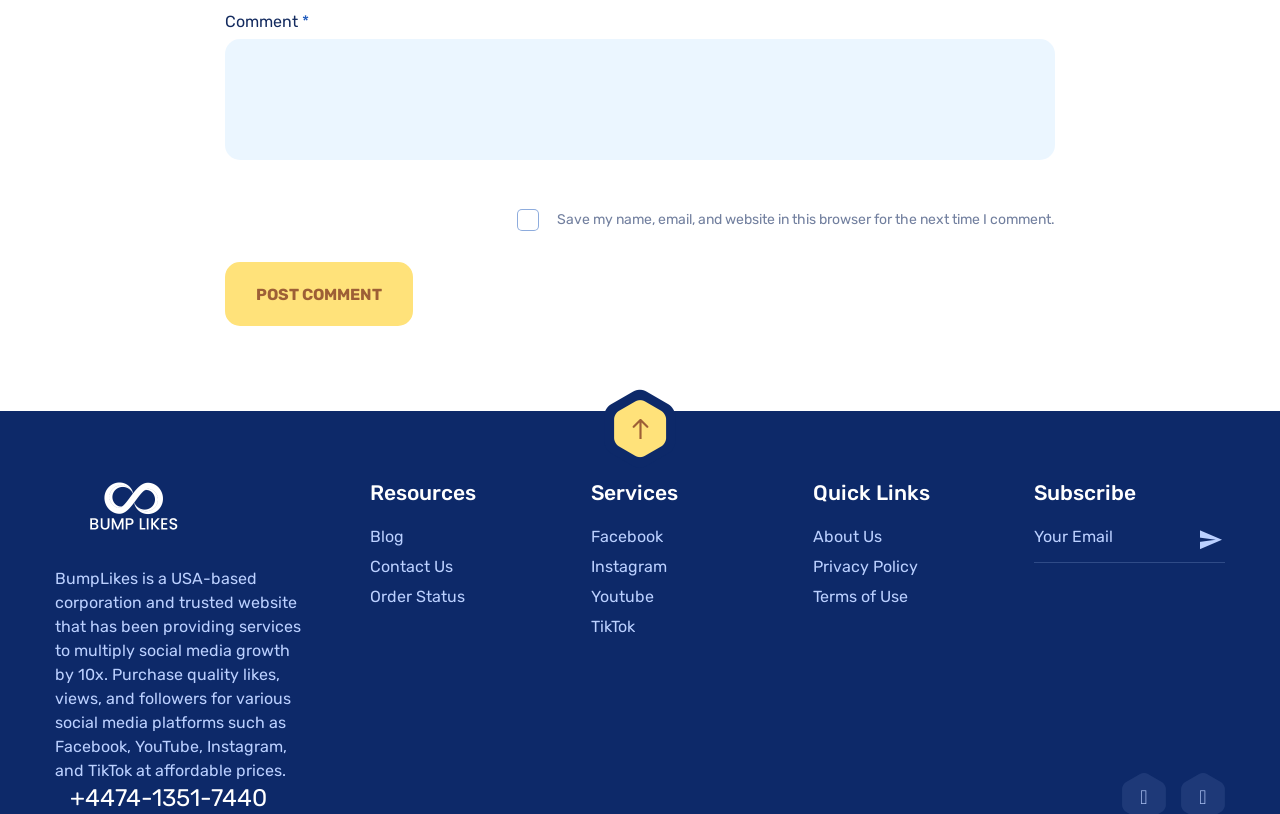Ascertain the bounding box coordinates for the UI element detailed here: "value="Send"". The coordinates should be provided as [left, top, right, bottom] with each value being a float between 0 and 1.

[0.935, 0.634, 0.957, 0.692]